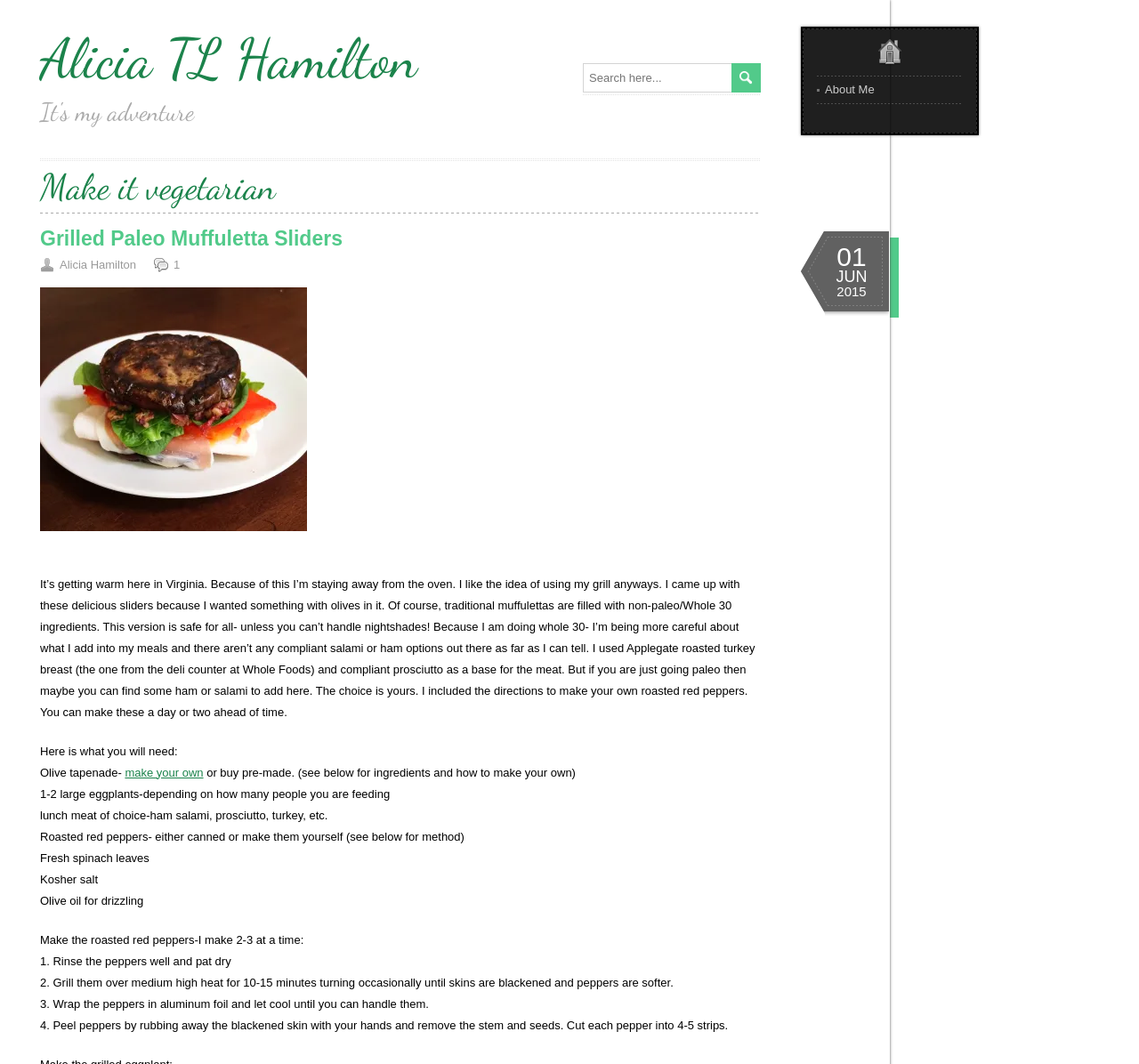What is the main ingredient in the dish?
Answer with a single word or phrase by referring to the visual content.

Eggplants